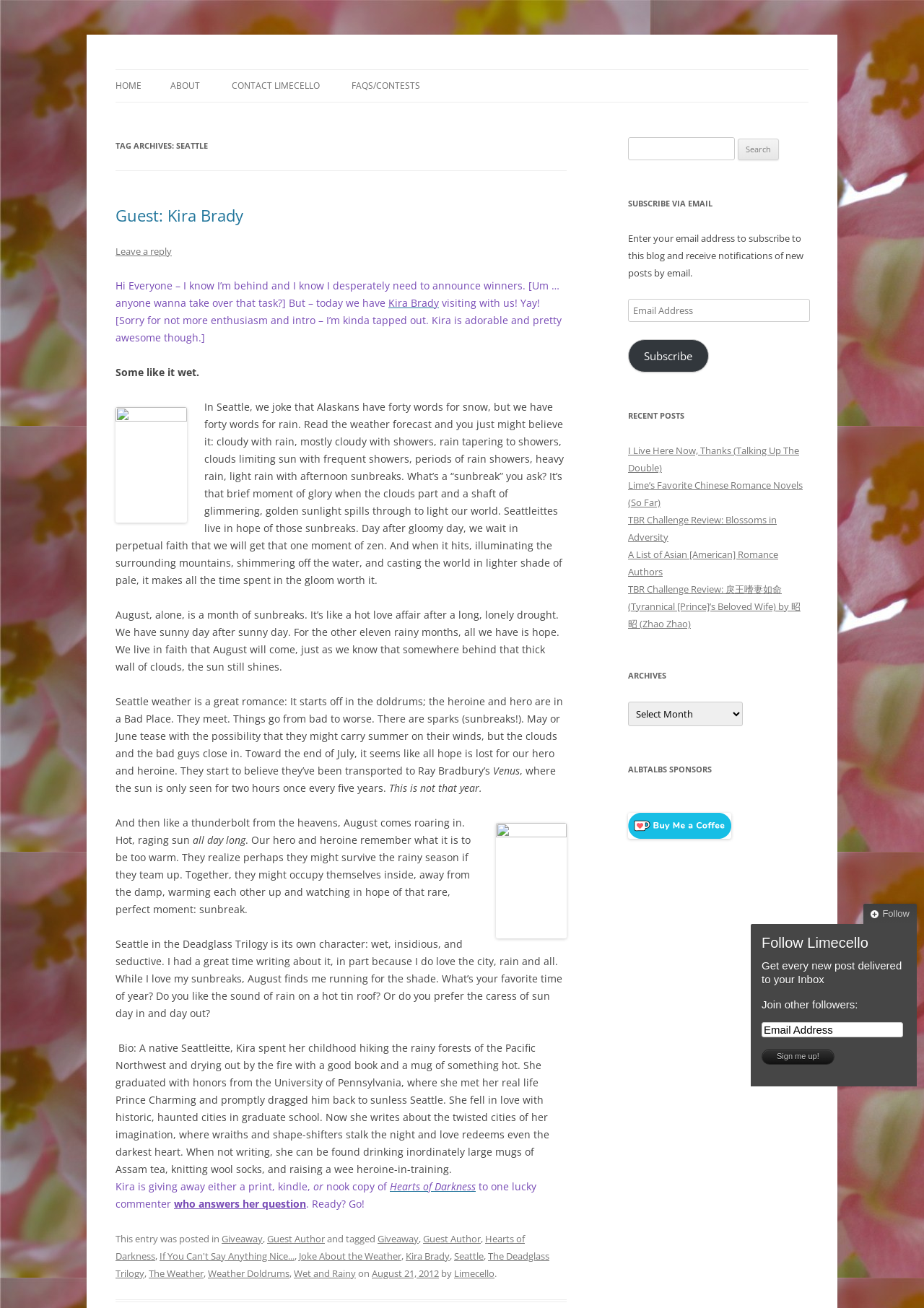Determine the bounding box coordinates for the clickable element required to fulfill the instruction: "Read the recent post 'I Live Here Now, Thanks'". Provide the coordinates as four float numbers between 0 and 1, i.e., [left, top, right, bottom].

[0.68, 0.339, 0.865, 0.362]